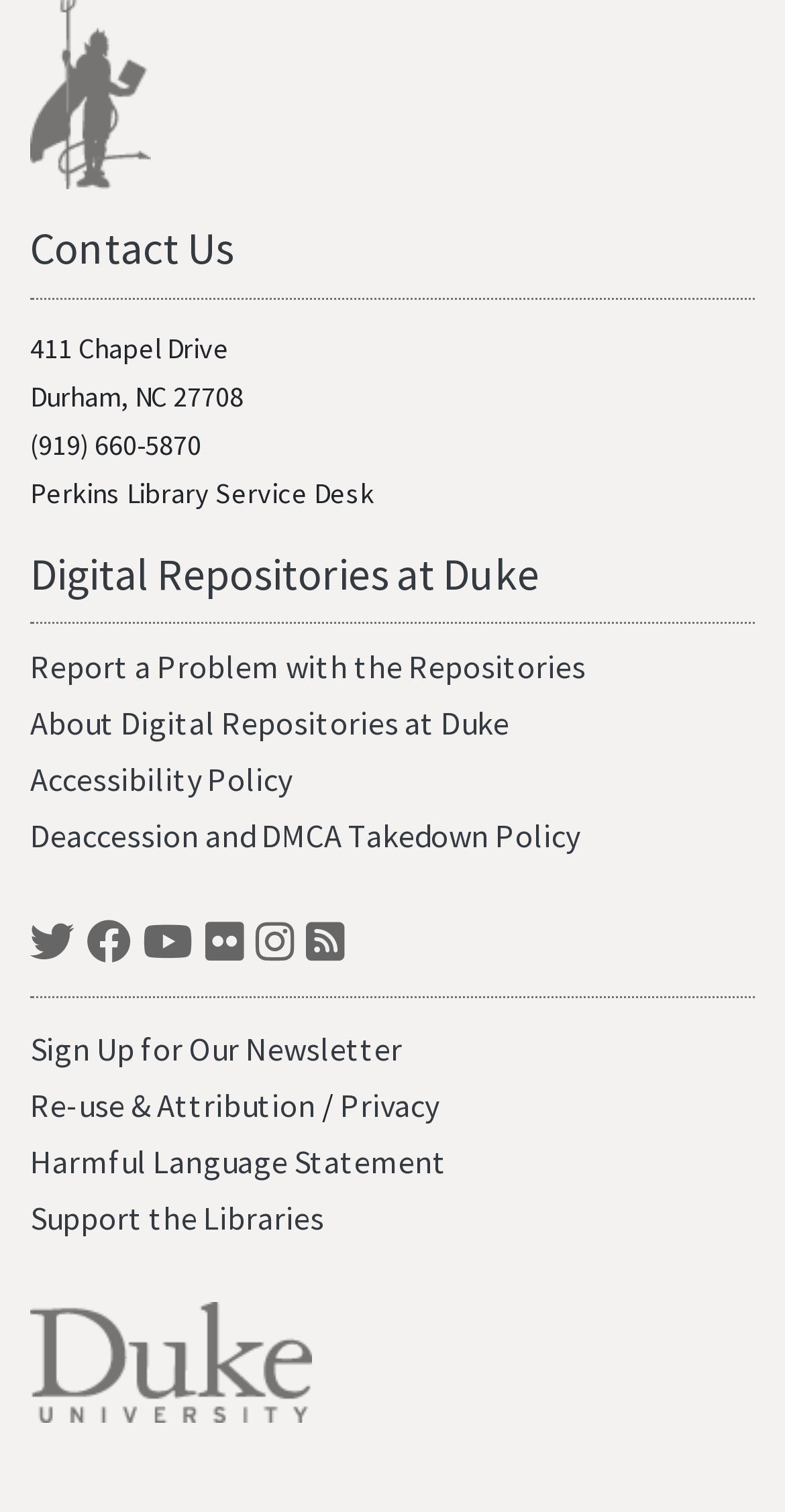What is the address of Perkins Library Service Desk?
Use the screenshot to answer the question with a single word or phrase.

411 Chapel Drive, Durham, NC 27708